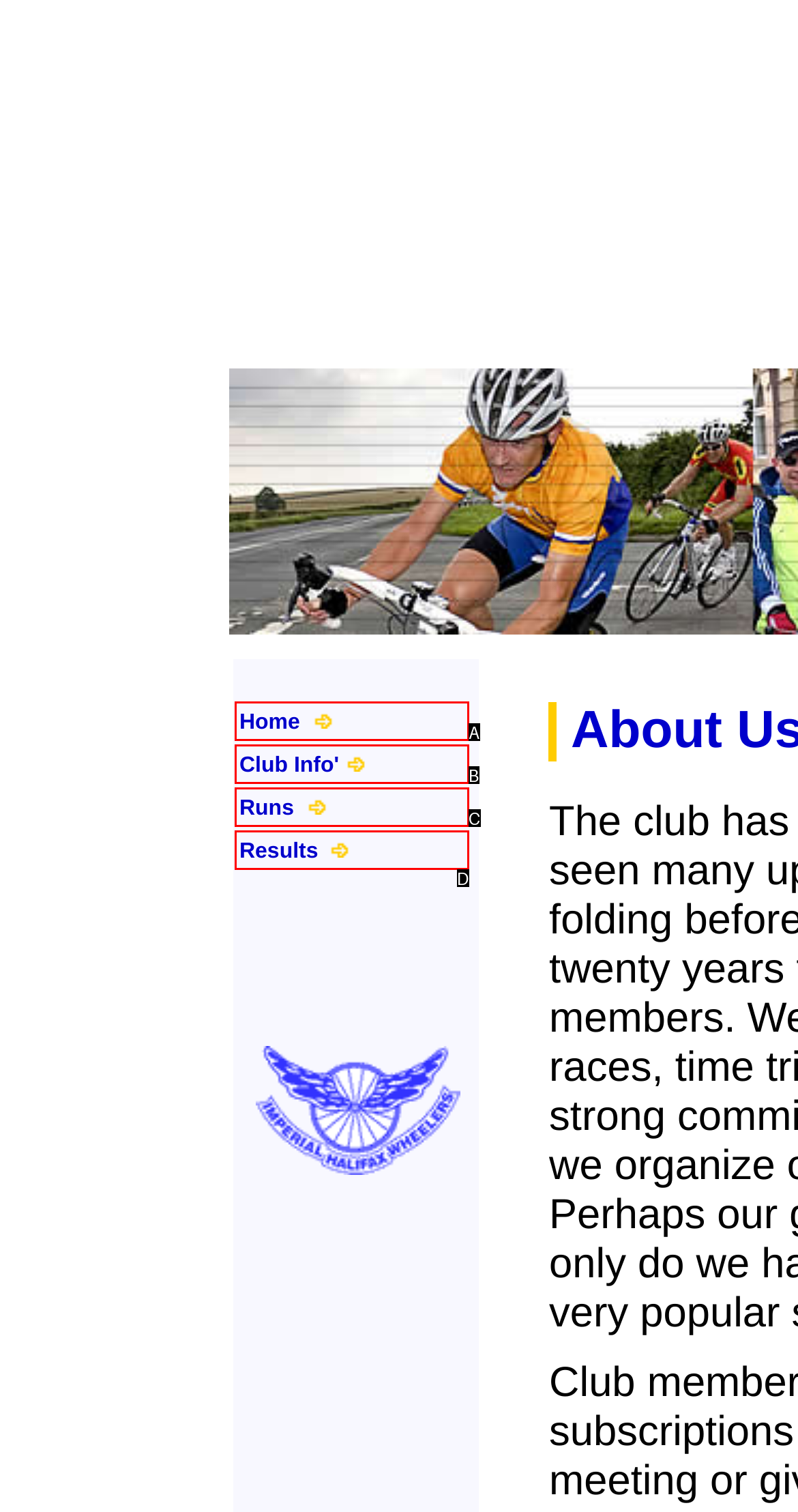Identify the UI element described as: Runs
Answer with the option's letter directly.

C